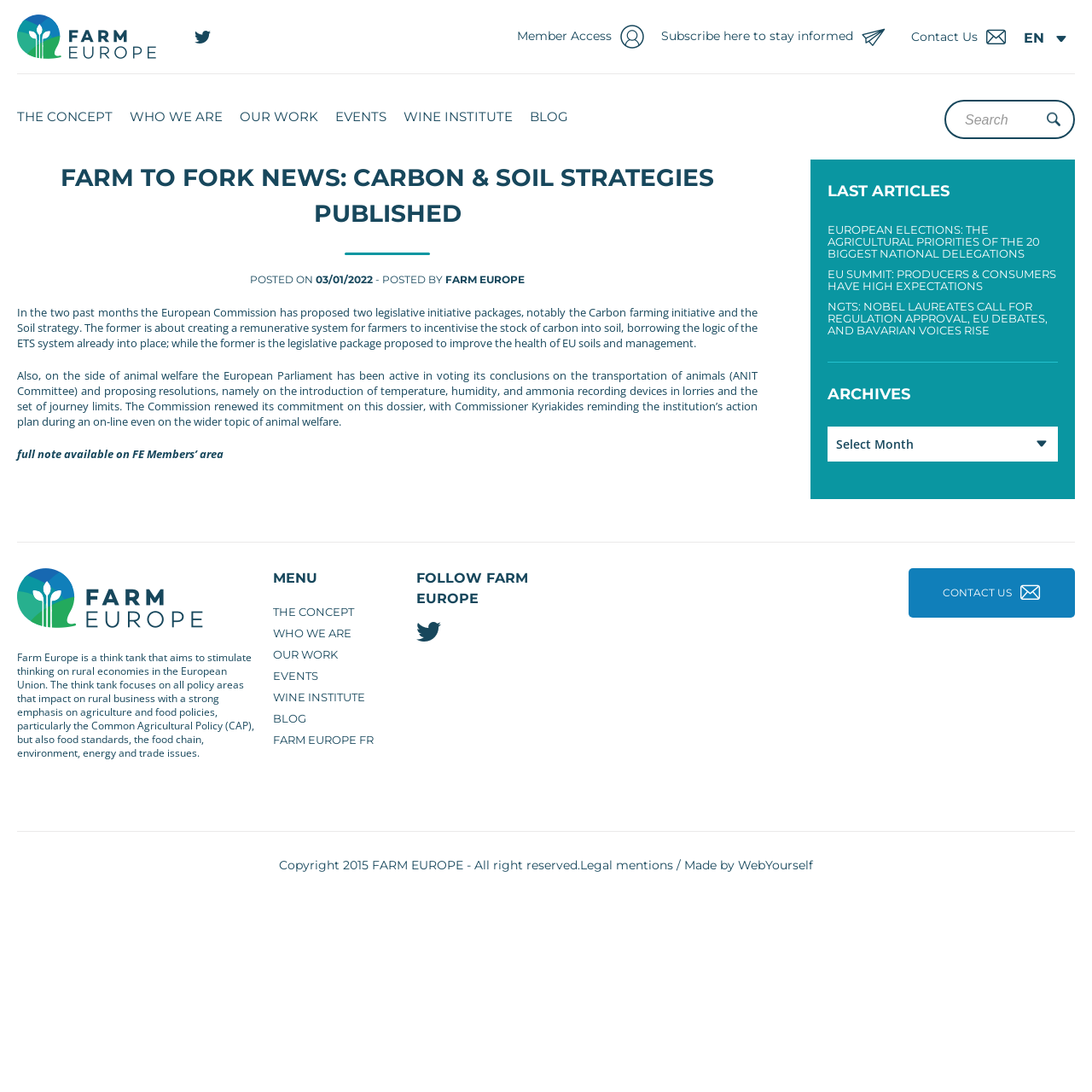What is the name of the institution that proposed the Soil strategy?
Please give a well-detailed answer to the question.

The name of the institution can be found in the article section, where it is stated that 'In the two past months the European Commission has proposed two legislative initiative packages, notably the Carbon farming initiative and the Soil strategy'.